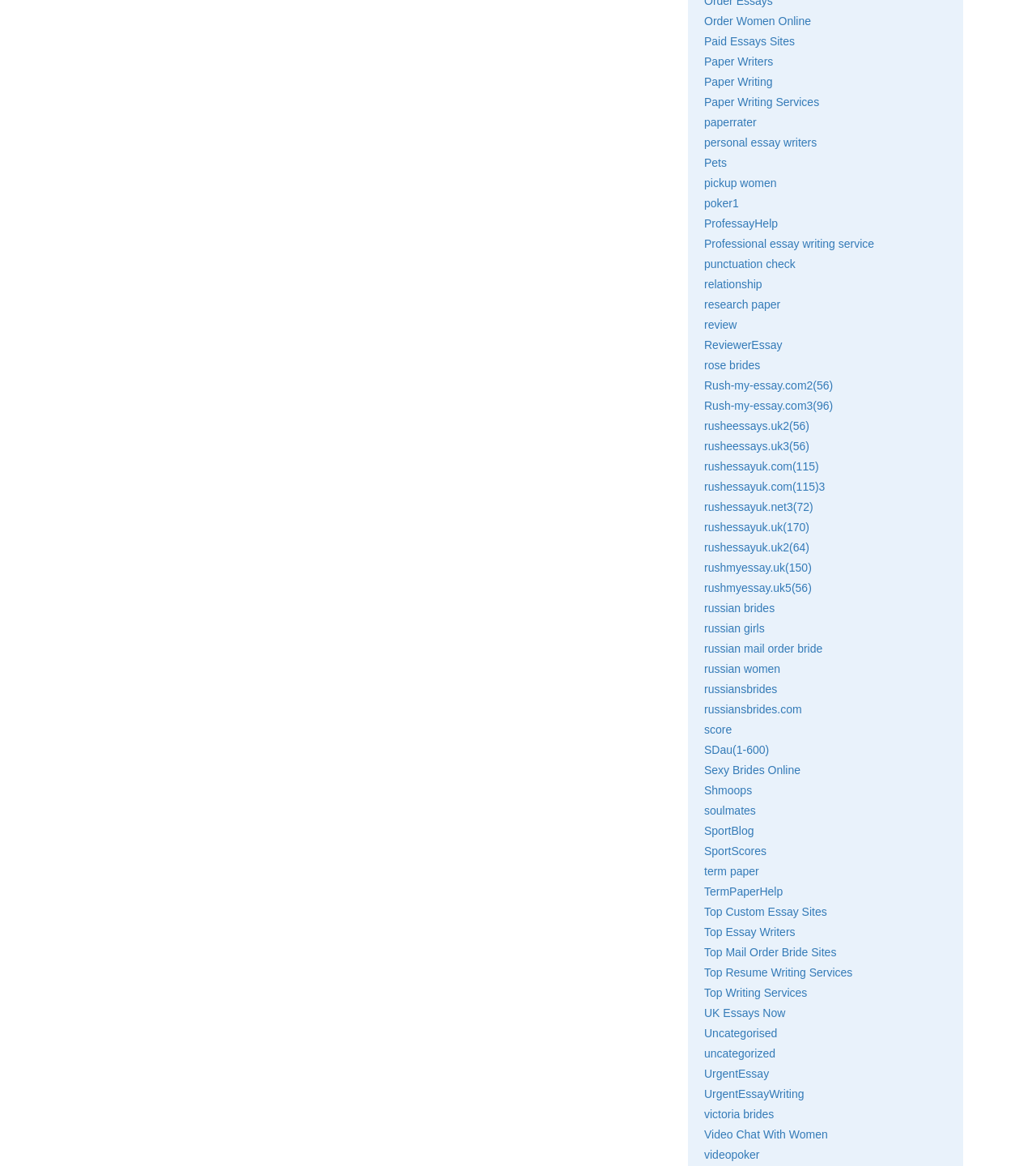What is the last link on the webpage?
Answer with a single word or phrase, using the screenshot for reference.

videopoker